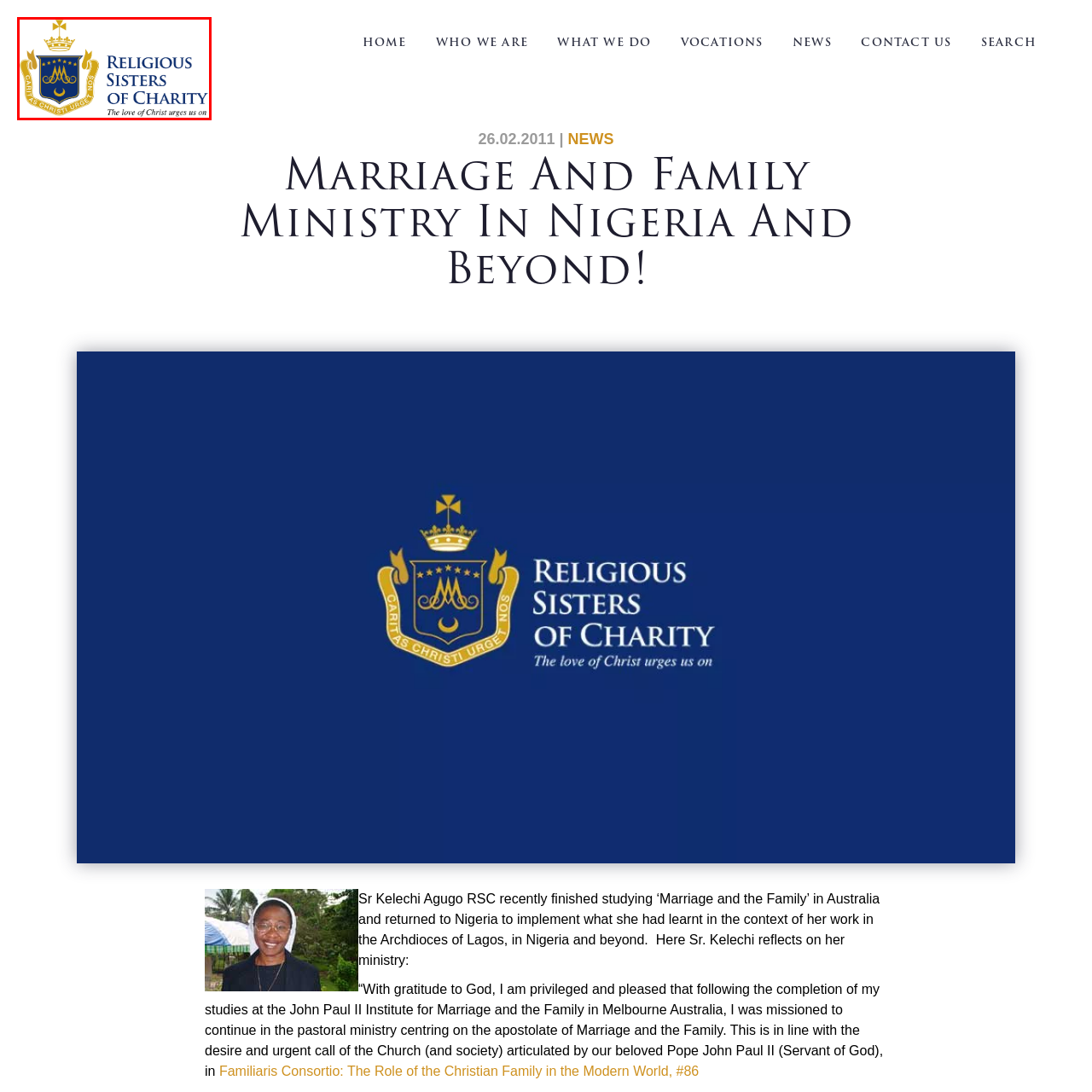What is the inscription on the emblem?
Analyze the image highlighted by the red bounding box and give a detailed response to the question using the information from the image.

Upon examining the emblem, I found that the inscription on it reads 'Religious Sisters of Charity', which emphasizes their commitment to charity and service.